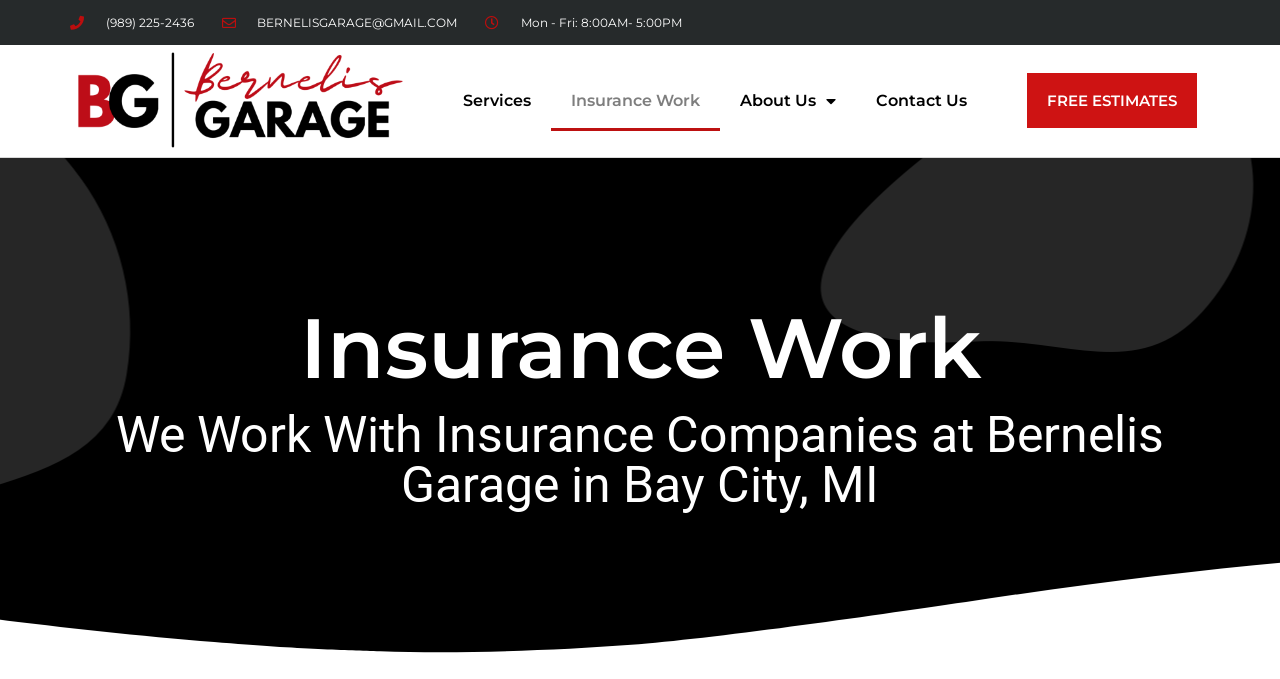Generate the main heading text from the webpage.

We Work With Insurance Companies at Bernelis Garage in Bay City, MI